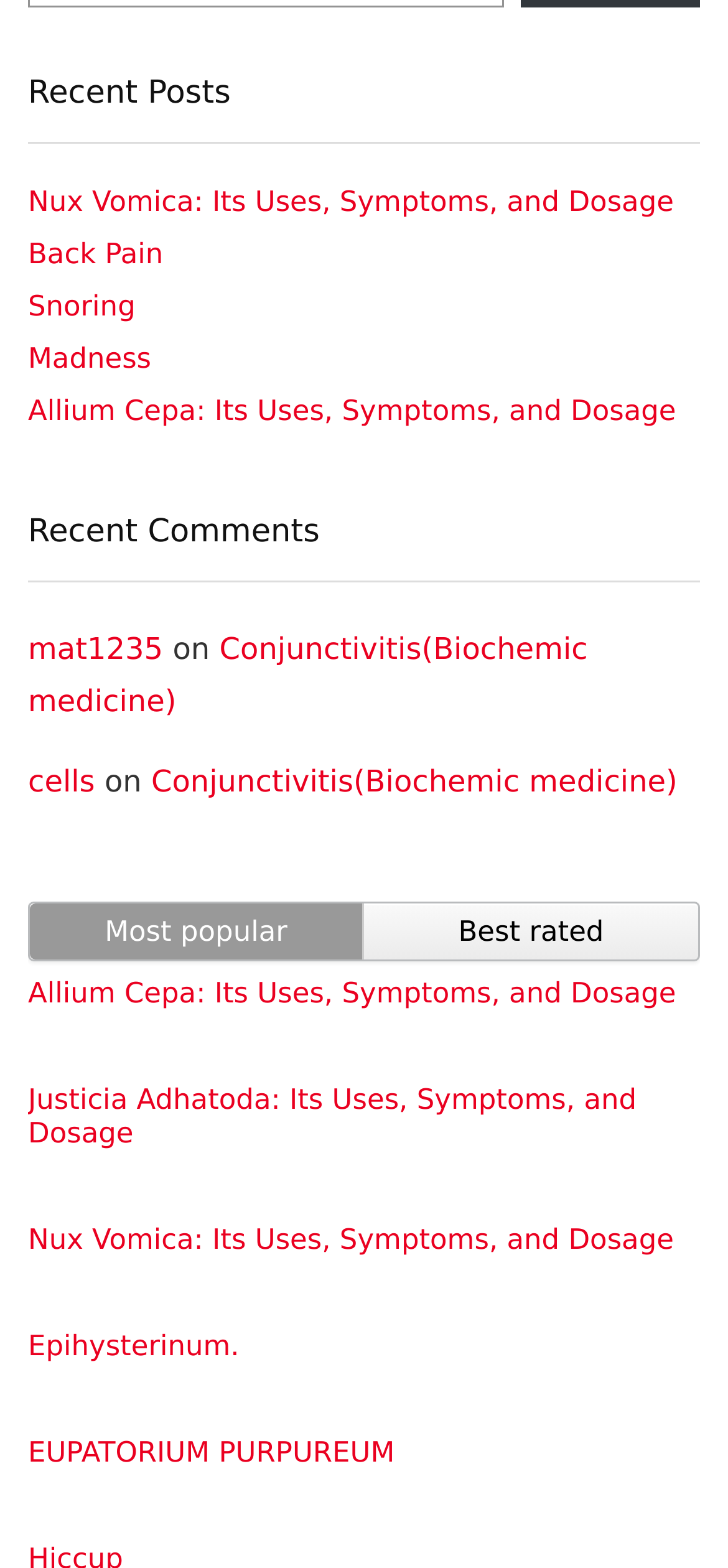How many recent posts are listed?
Using the visual information, answer the question in a single word or phrase.

5